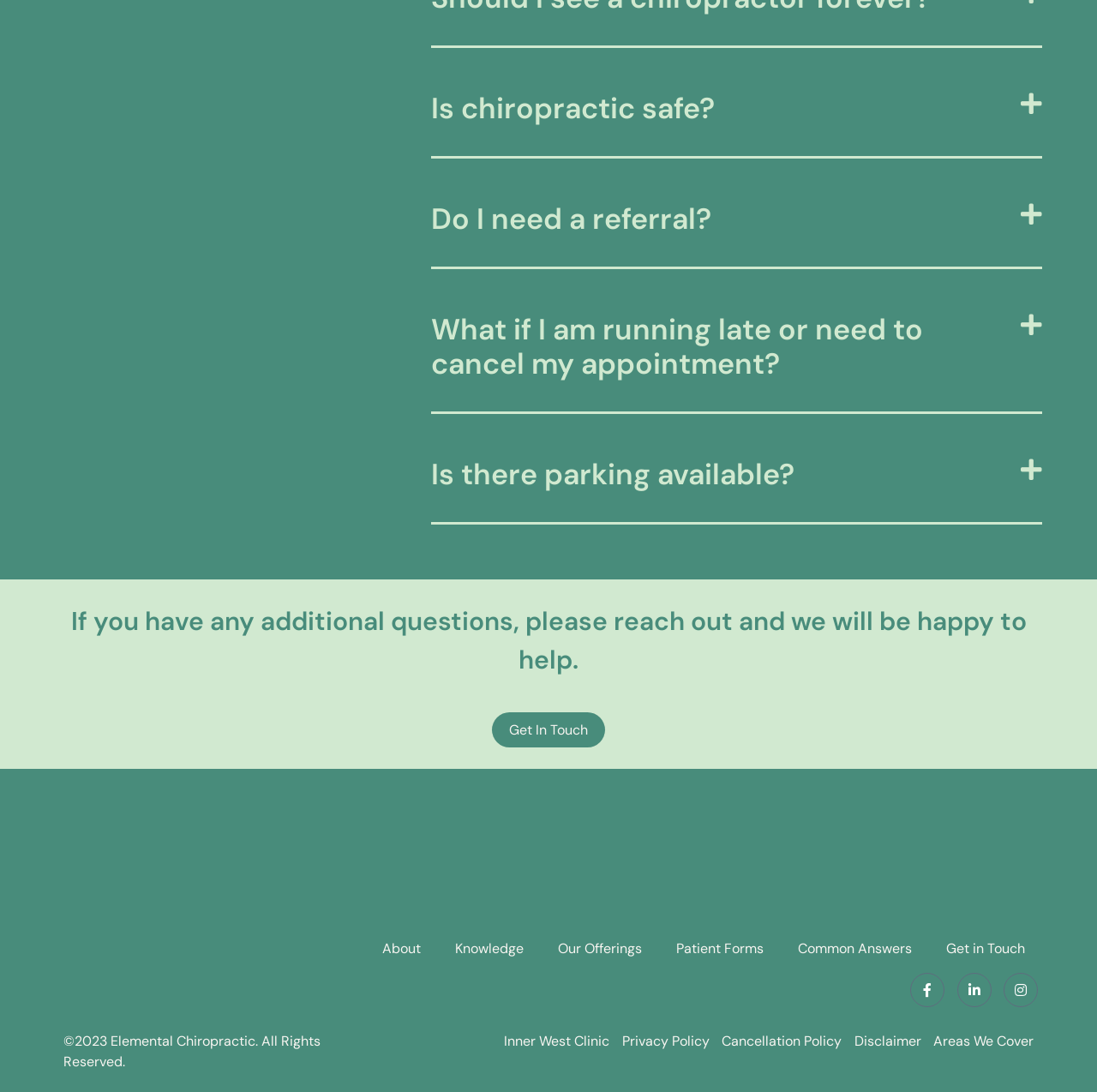Please mark the bounding box coordinates of the area that should be clicked to carry out the instruction: "Get in touch with the clinic".

[0.448, 0.652, 0.552, 0.684]